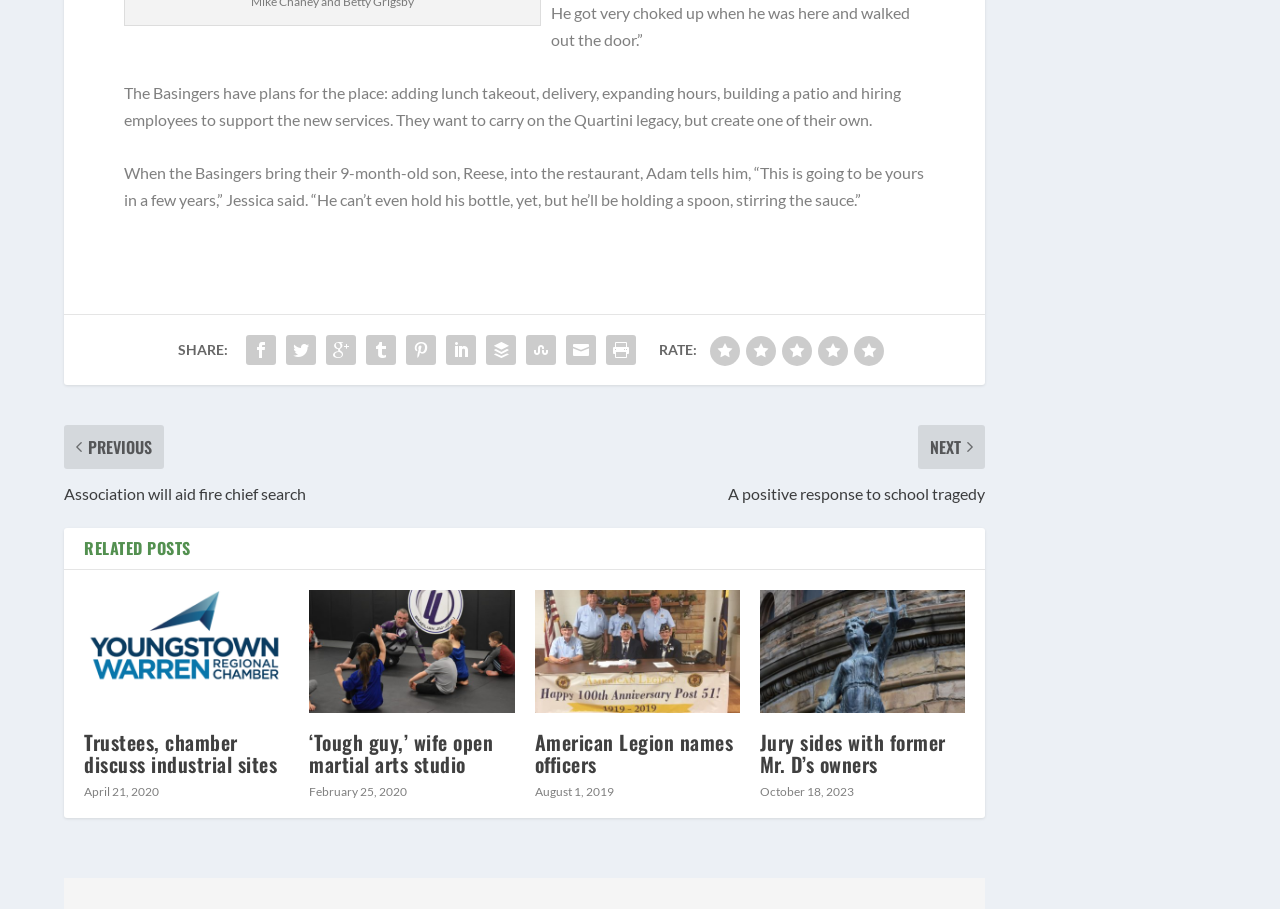Find the coordinates for the bounding box of the element with this description: "title="American Legion names officers"".

[0.418, 0.649, 0.578, 0.785]